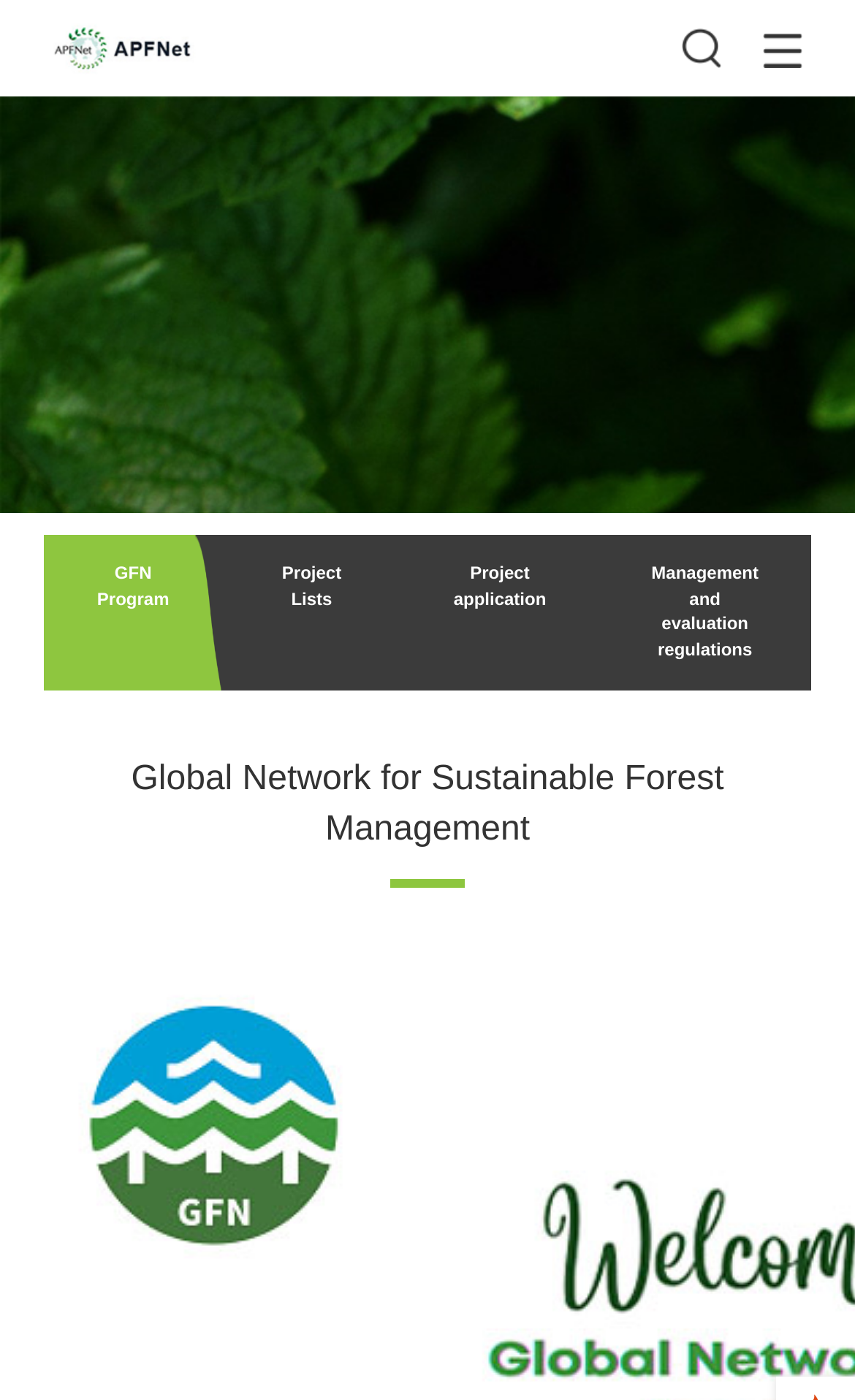Give a detailed account of the webpage, highlighting key information.

The webpage appears to be a project management platform, specifically focused on sustainable forest management in the Asia-Pacific region. 

At the top right corner, there are two buttons, likely used for navigation or settings. Below these buttons, there is a horizontal menu with four links: "GFN Program", "Project Lists", "Project application", and "Management and evaluation regulations". These links are likely the main navigation points for the platform.

On the top left corner, there is a single link with no text, which may be a logo or a homepage link. 

The main content area features a title or header that reads "Global Network for Sustainable Forest Management". This text is prominently displayed, taking up a significant portion of the page.